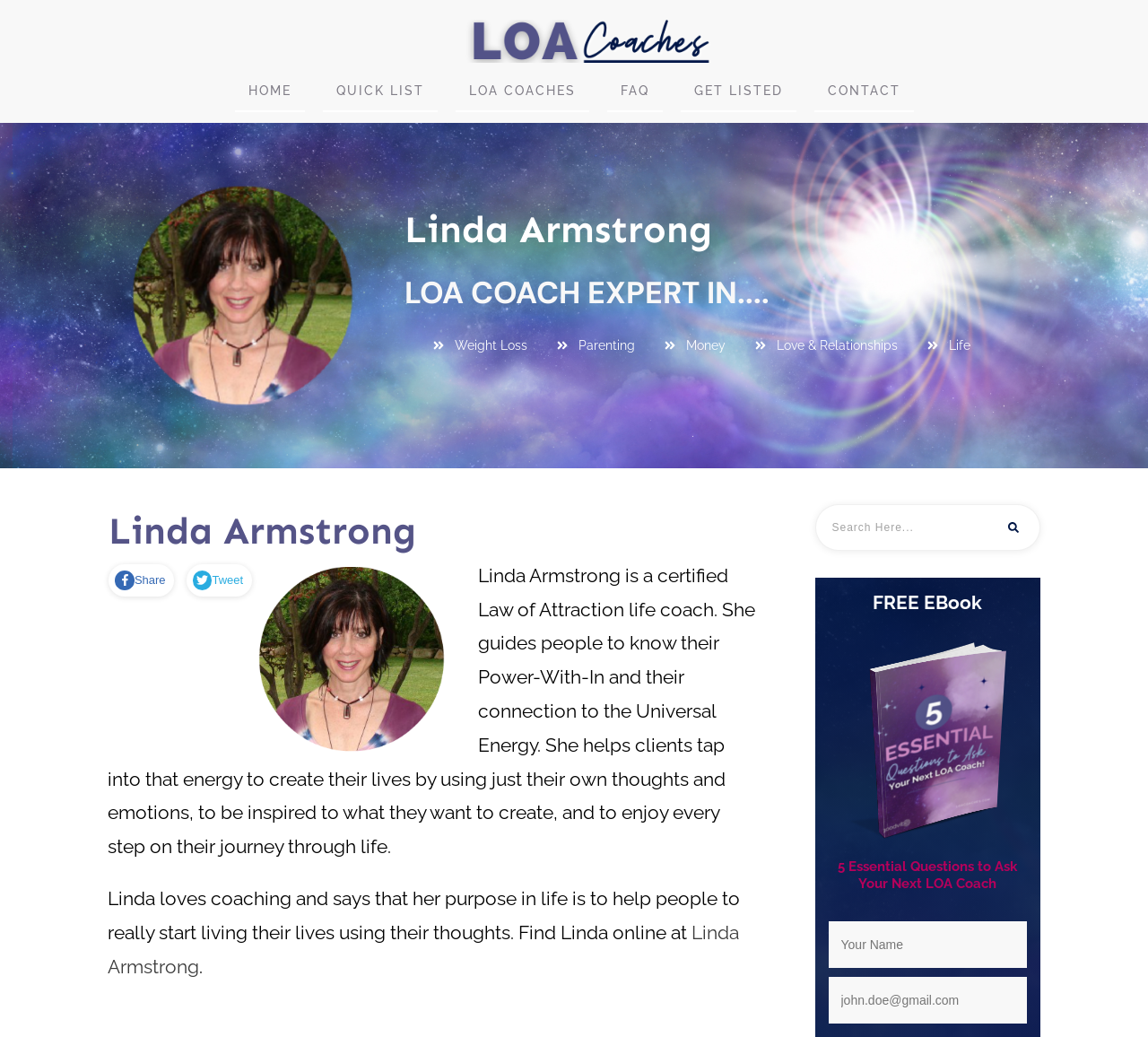Please locate the bounding box coordinates of the element's region that needs to be clicked to follow the instruction: "Click on the Weight Loss link". The bounding box coordinates should be provided as four float numbers between 0 and 1, i.e., [left, top, right, bottom].

[0.396, 0.322, 0.459, 0.344]